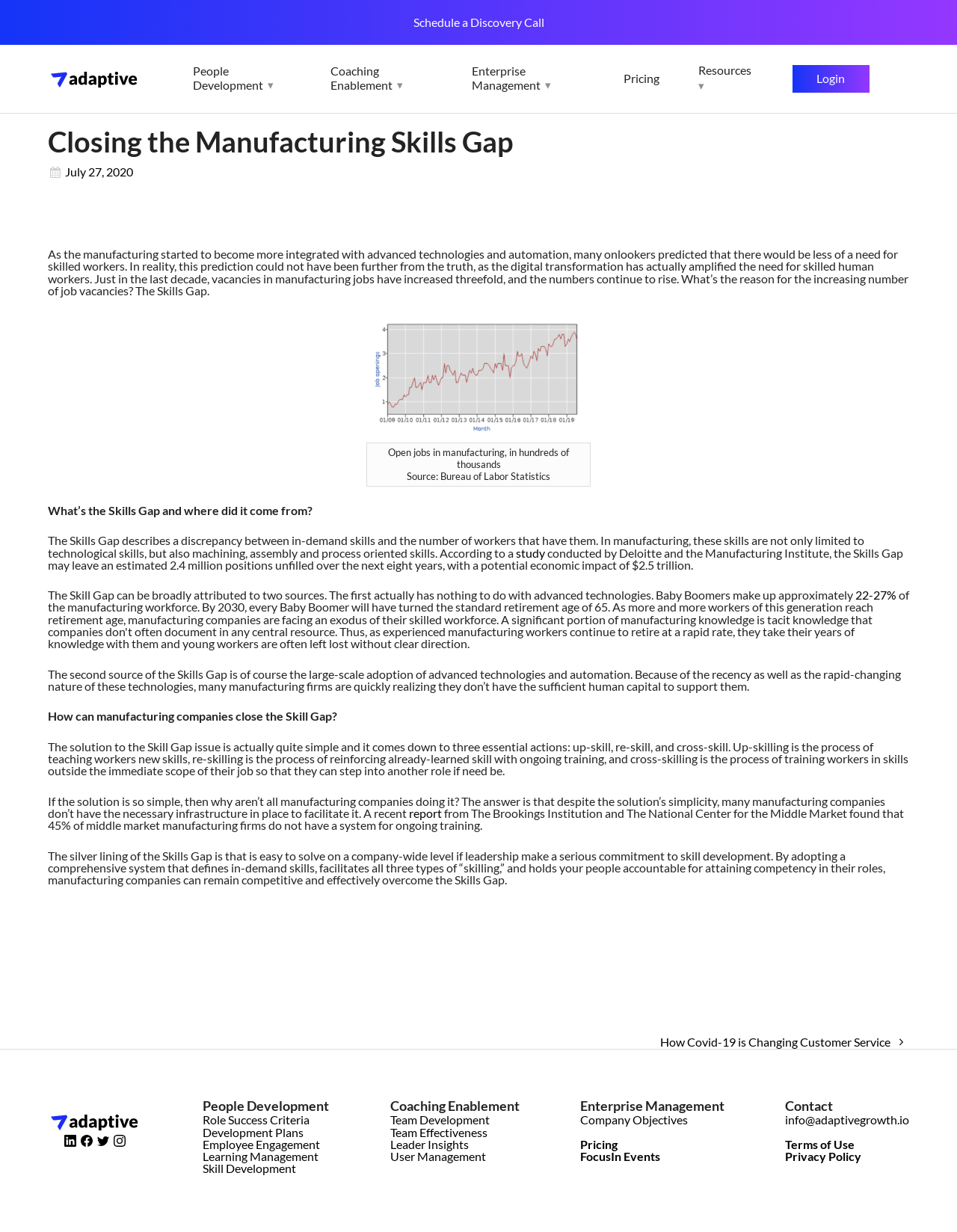What is the purpose of the 'Schedule a Discovery Call' link?
Using the image as a reference, give an elaborate response to the question.

The 'Schedule a Discovery Call' link is likely intended to allow interested individuals or organizations to schedule a call with Adaptive, presumably to discuss their learning and development needs and how Adaptive's solutions can help address them.